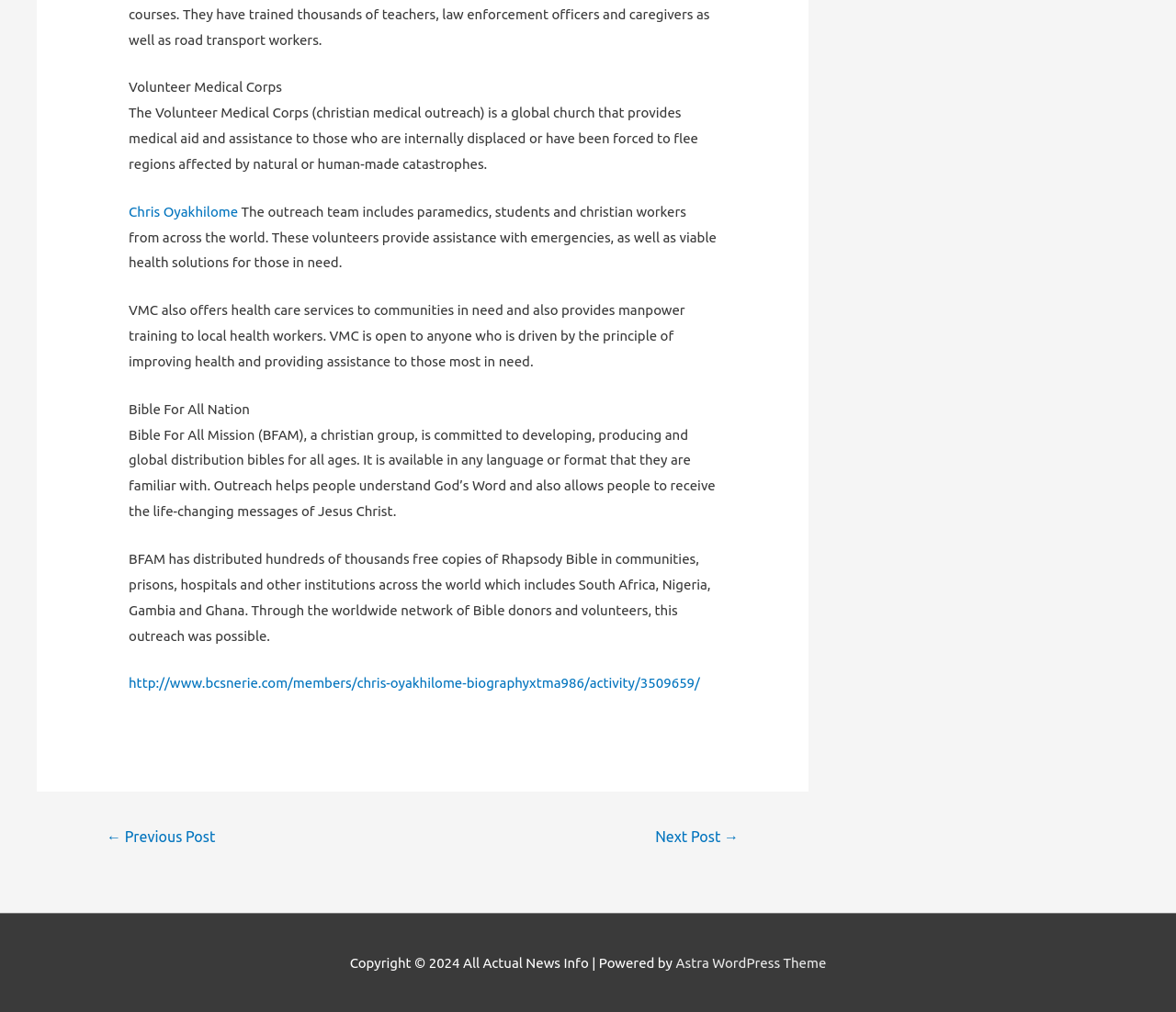What is the mission of Bible For All Nation?
Offer a detailed and exhaustive answer to the question.

The static text element mentions that Bible For All Nation is committed to developing, producing, and globally distributing bibles for all ages, which suggests that their mission is to distribute bibles globally.